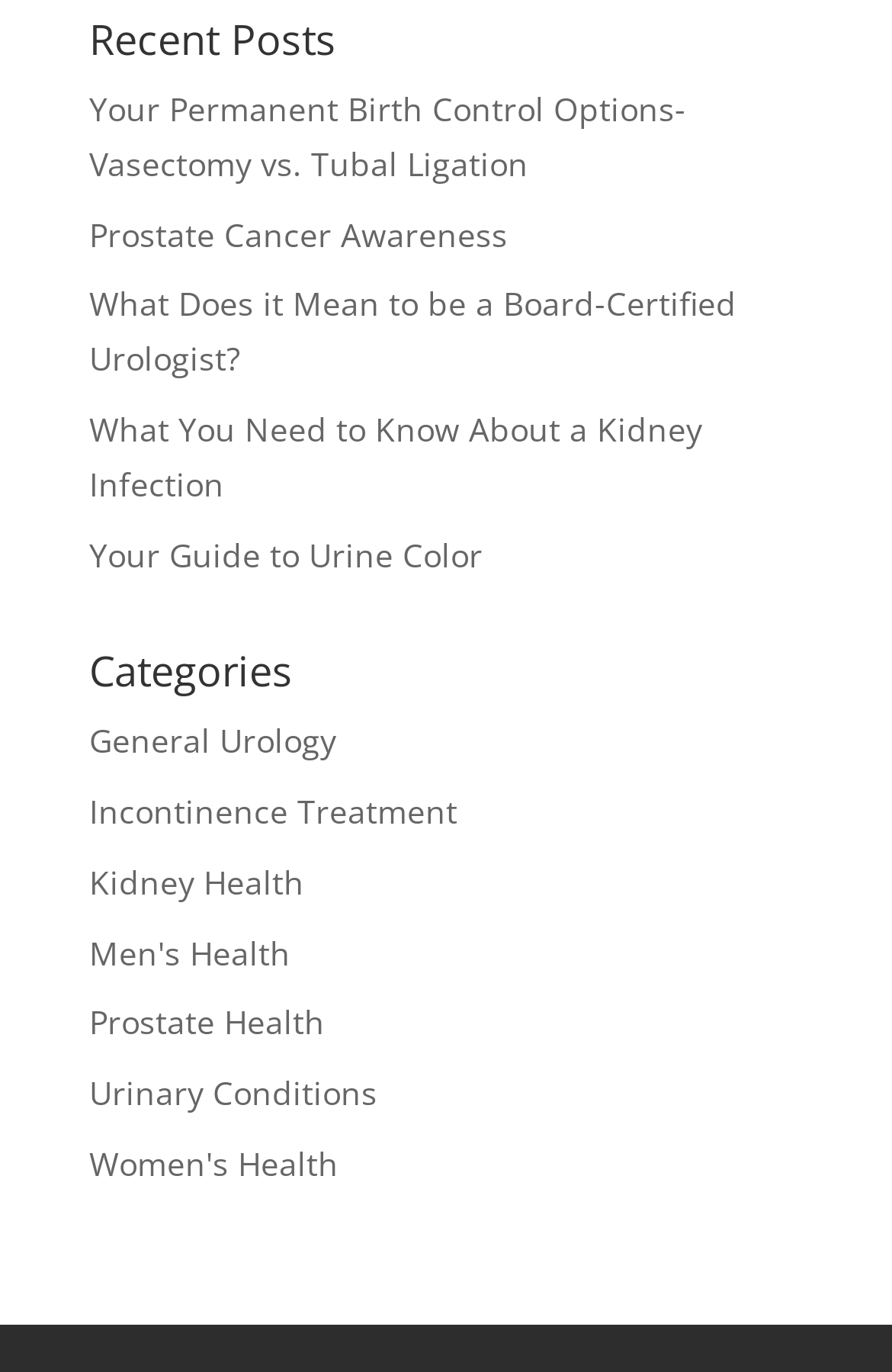Find the bounding box coordinates of the area to click in order to follow the instruction: "Read about prostate cancer awareness".

[0.1, 0.154, 0.569, 0.186]